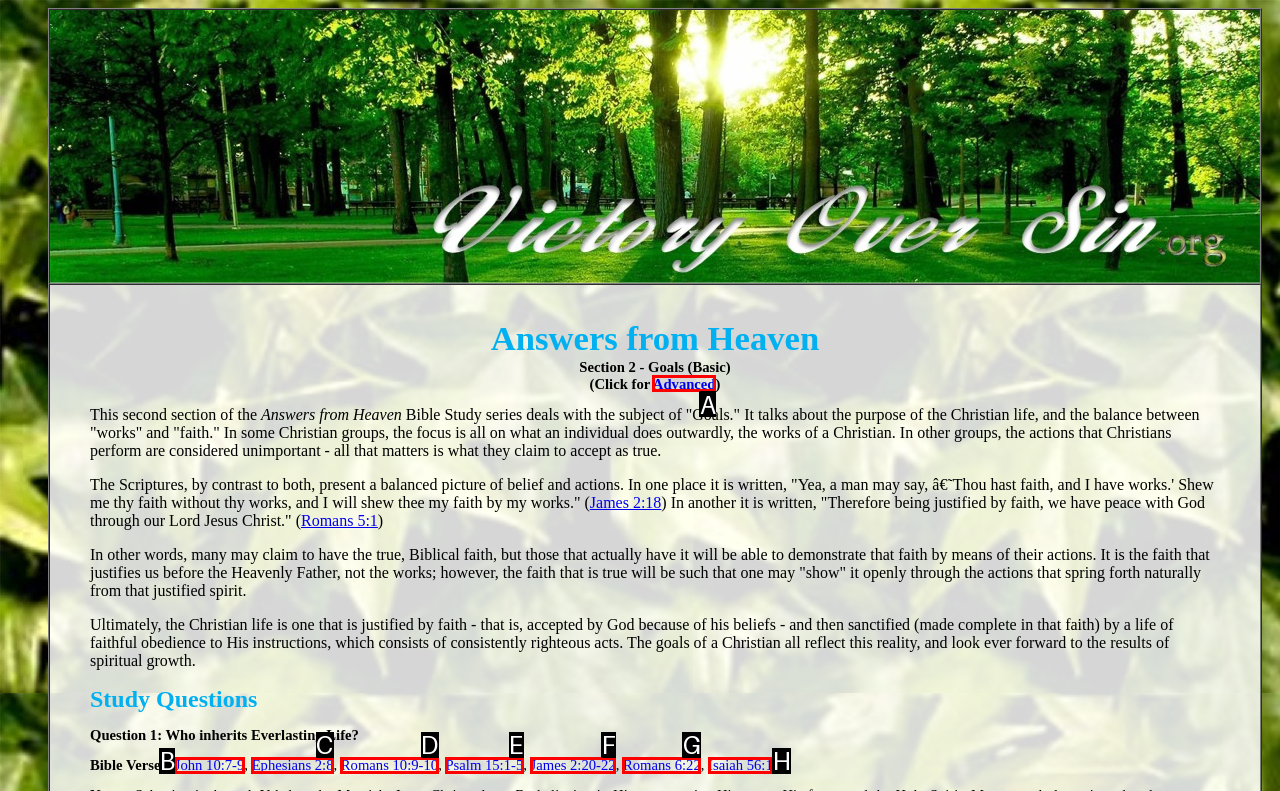Given the task: Click on the 'Advanced' link, indicate which boxed UI element should be clicked. Provide your answer using the letter associated with the correct choice.

A